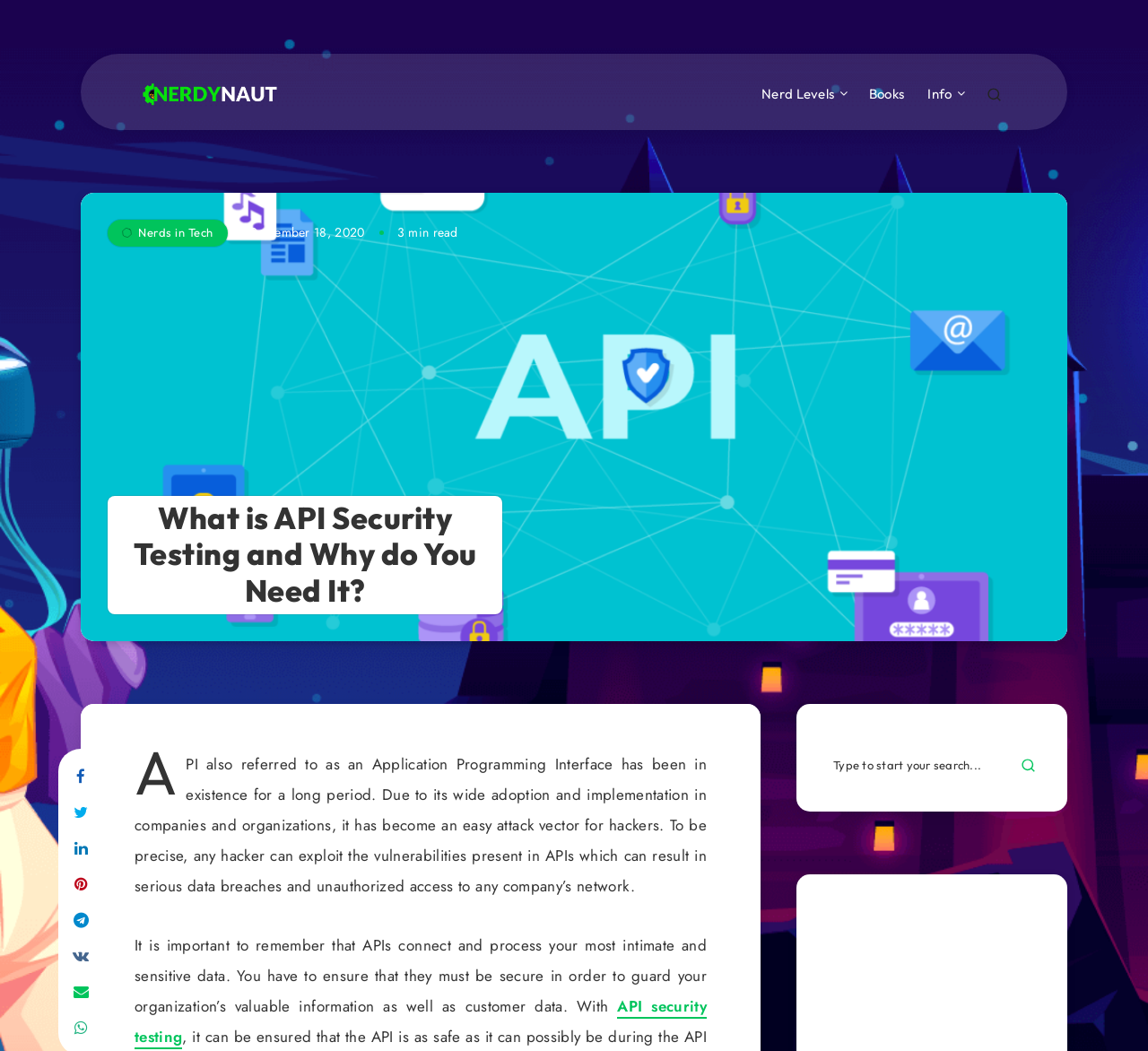Please answer the following question using a single word or phrase: 
What is the function of the button at the bottom right?

Submit